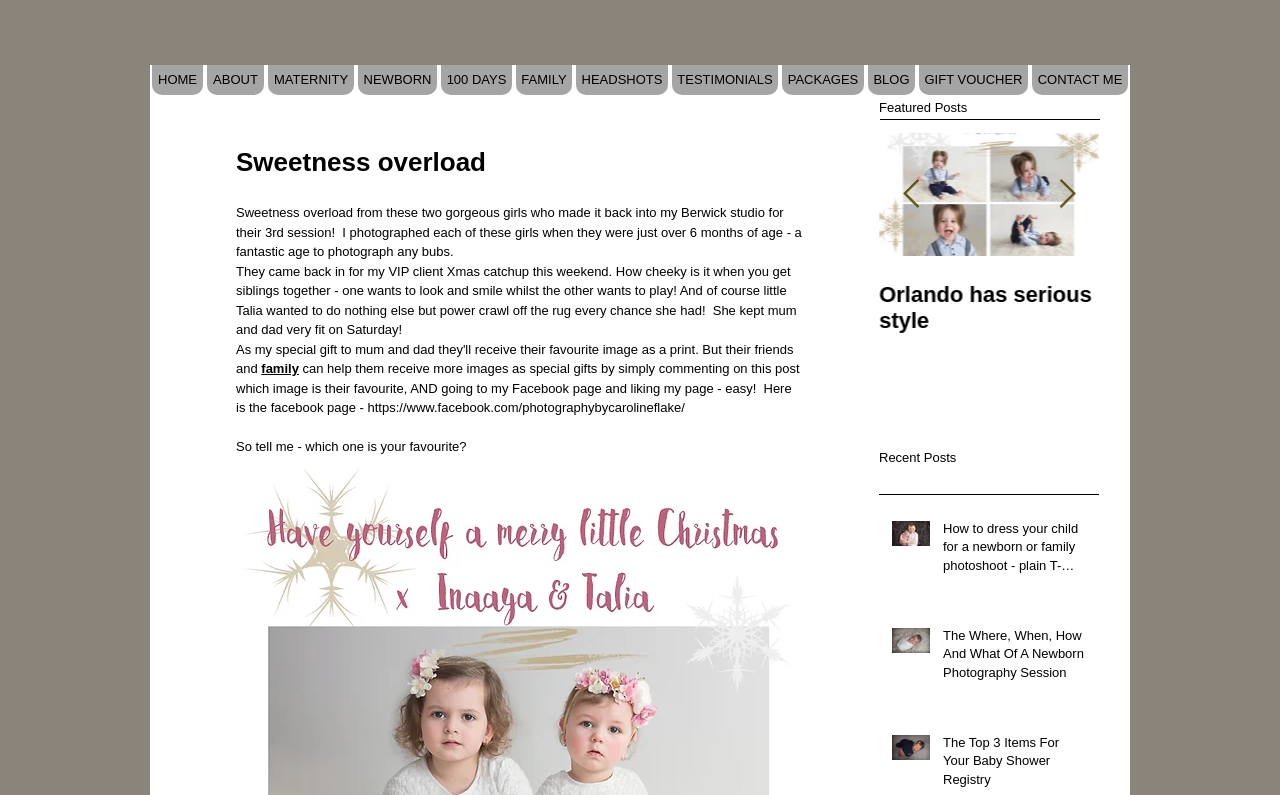Kindly provide the bounding box coordinates of the section you need to click on to fulfill the given instruction: "Back to top".

None